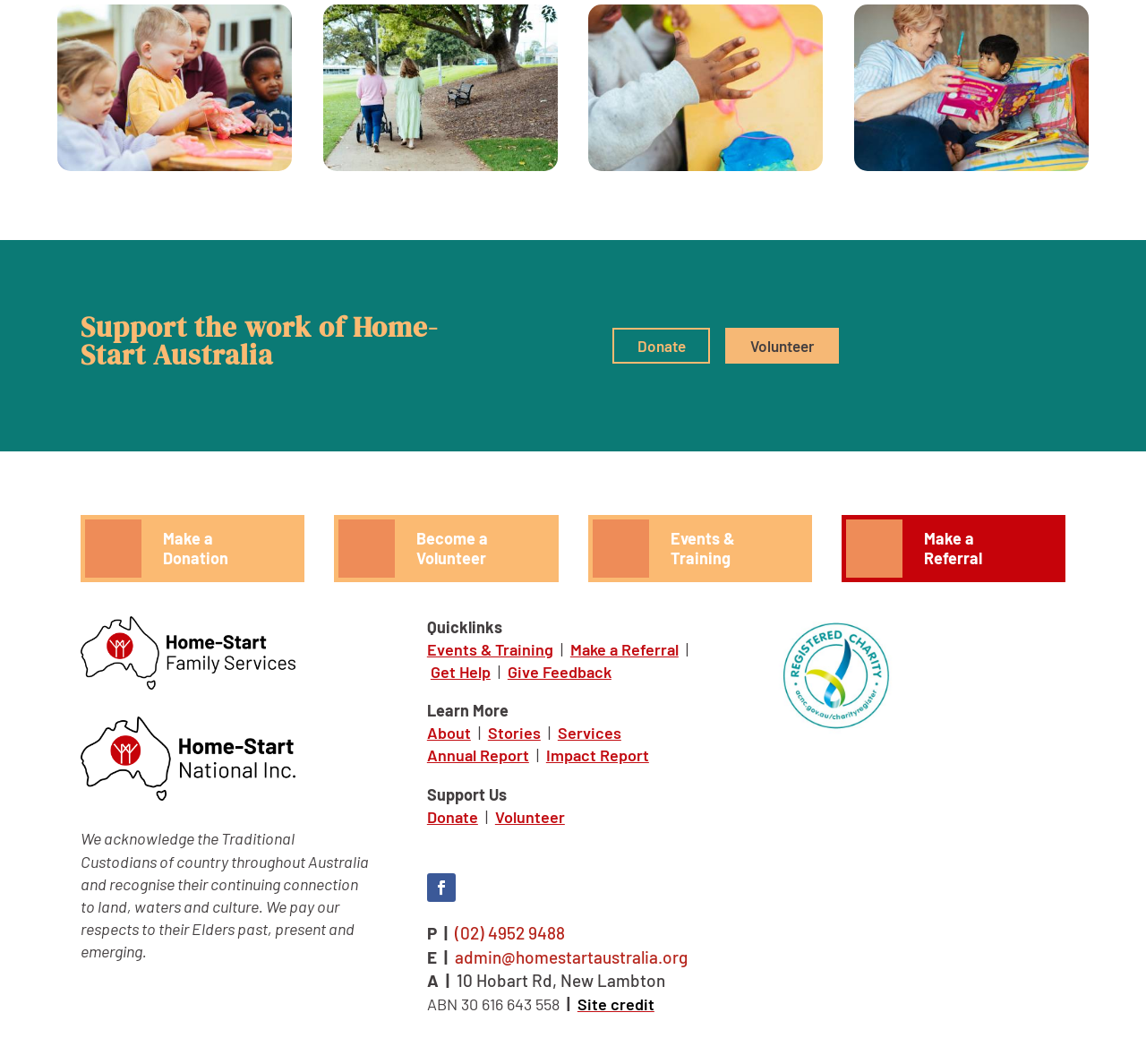Can you specify the bounding box coordinates for the region that should be clicked to fulfill this instruction: "View Events & Training".

[0.373, 0.601, 0.483, 0.619]